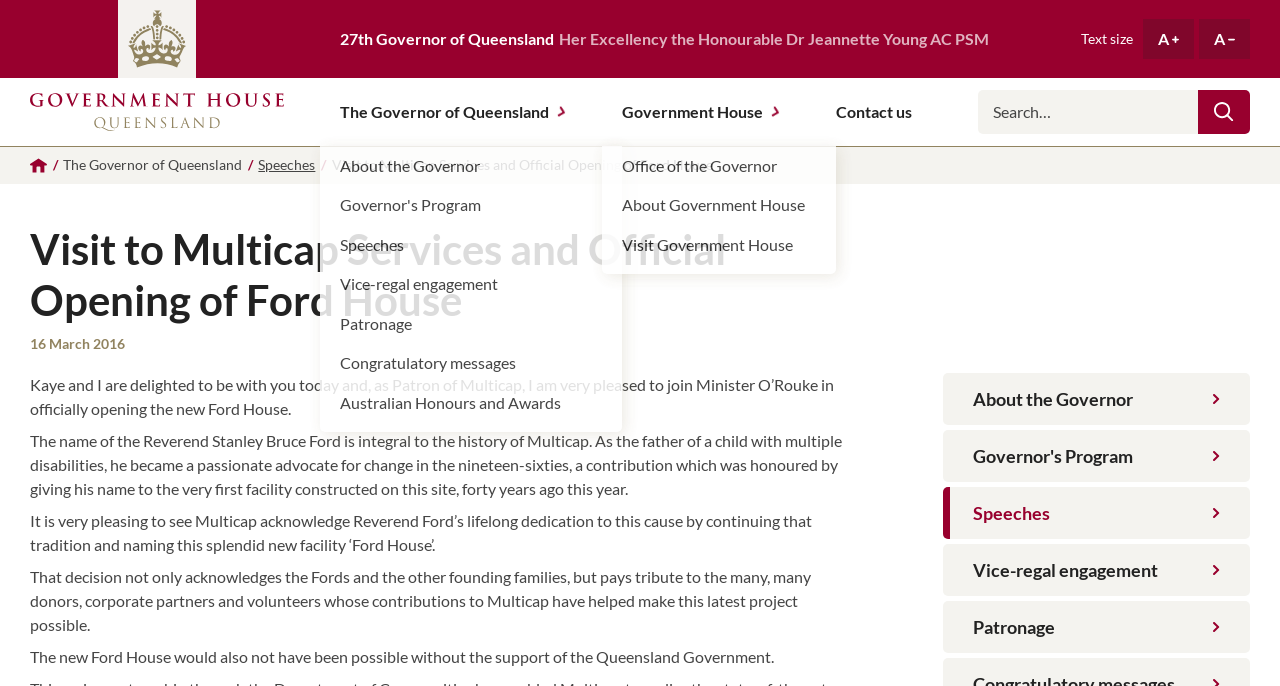Given the element description: "Government House Queensland", predict the bounding box coordinates of the UI element it refers to, using four float numbers between 0 and 1, i.e., [left, top, right, bottom].

[0.023, 0.114, 0.222, 0.213]